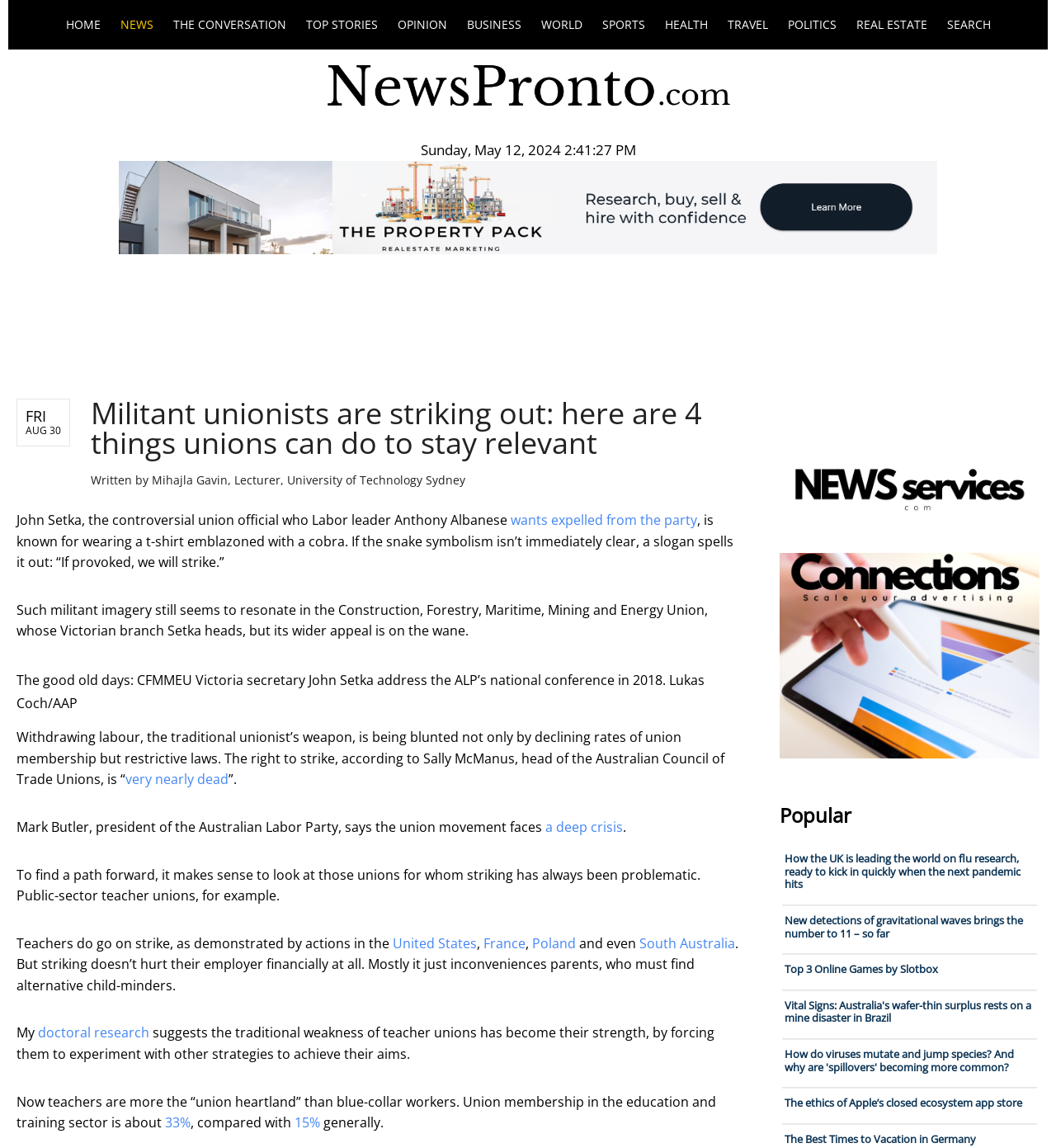Can you determine the bounding box coordinates of the area that needs to be clicked to fulfill the following instruction: "View the 'Popular' section"?

[0.739, 0.702, 0.984, 0.733]